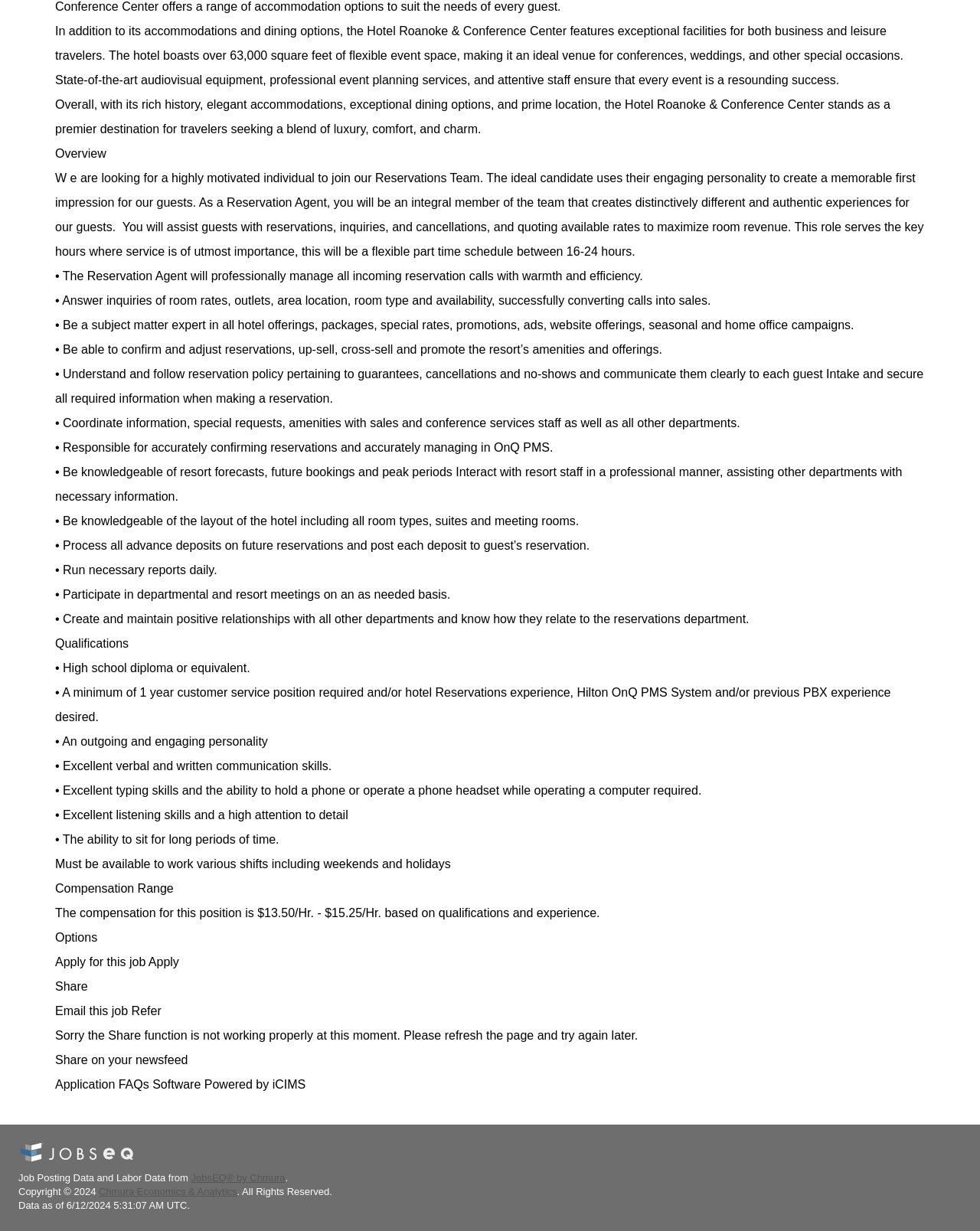Locate the UI element described by Chmura Economics & Analytics in the provided webpage screenshot. Return the bounding box coordinates in the format (top-left x, top-left y, bottom-right x, bottom-right y), ensuring all values are between 0 and 1.

[0.101, 0.963, 0.242, 0.973]